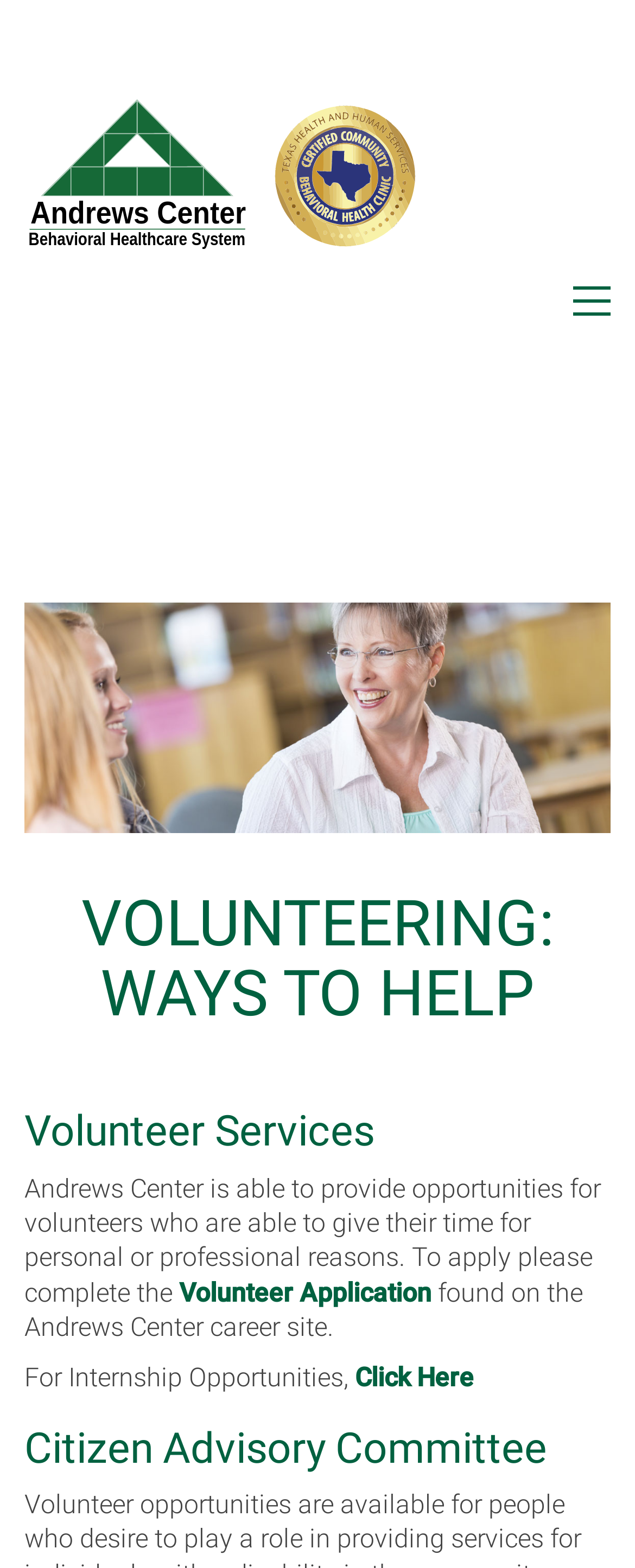What is the name of the committee?
Using the image as a reference, give a one-word or short phrase answer.

Citizen Advisory Committee